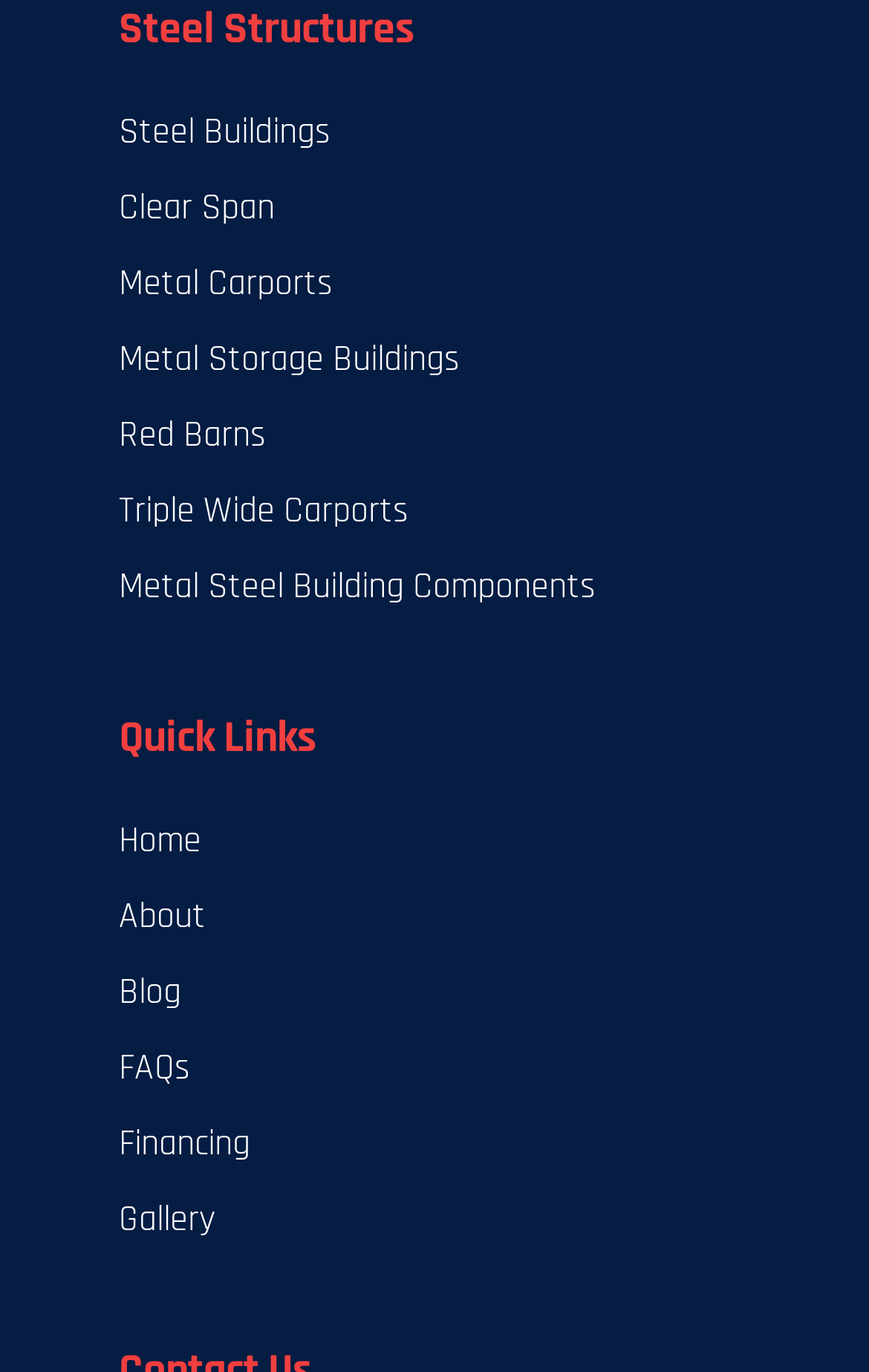Respond to the question below with a single word or phrase:
How many links are under the 'Quick Links' section?

6